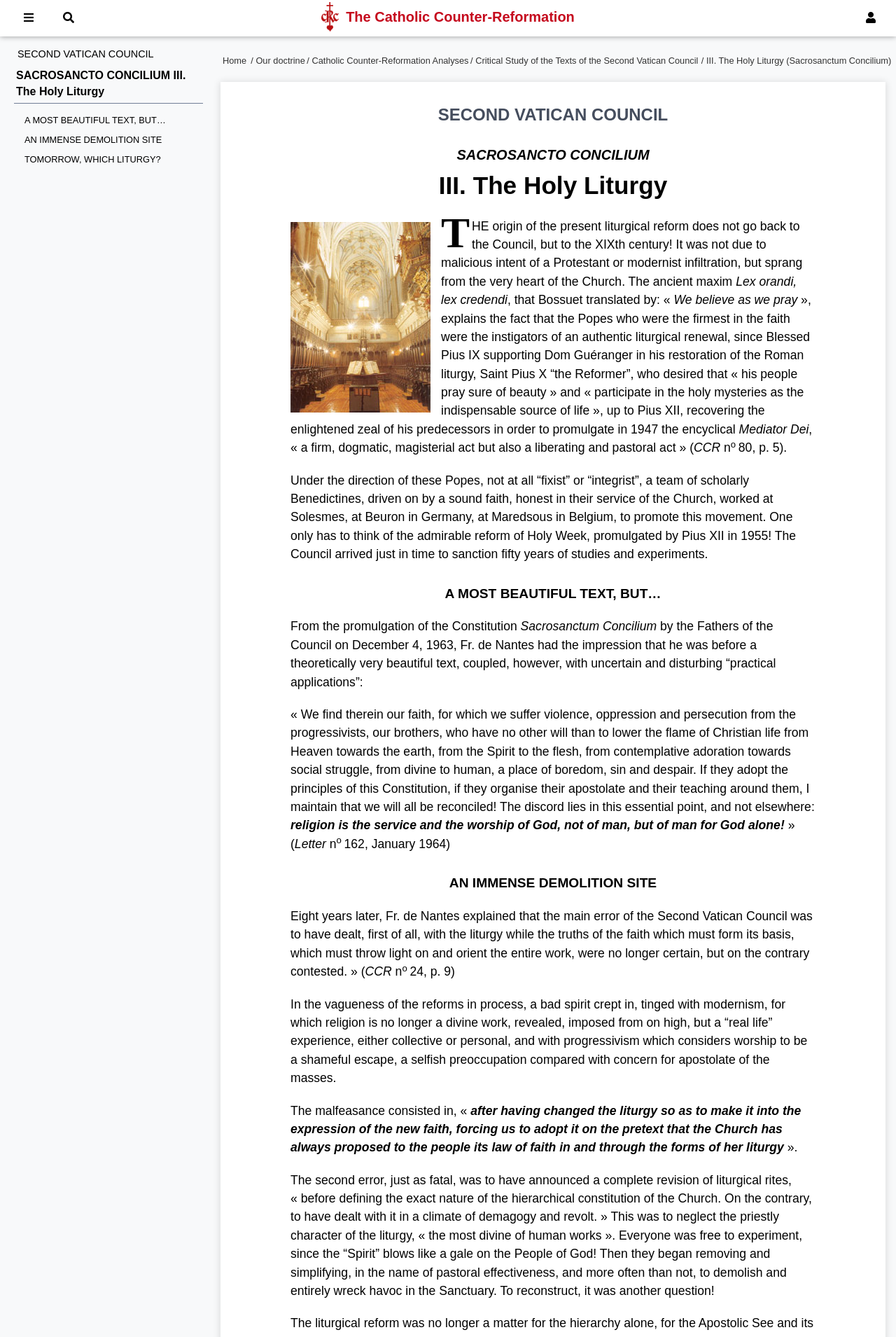Identify the bounding box coordinates for the element that needs to be clicked to fulfill this instruction: "Click the 'Home' link". Provide the coordinates in the format of four float numbers between 0 and 1: [left, top, right, bottom].

[0.248, 0.041, 0.275, 0.049]